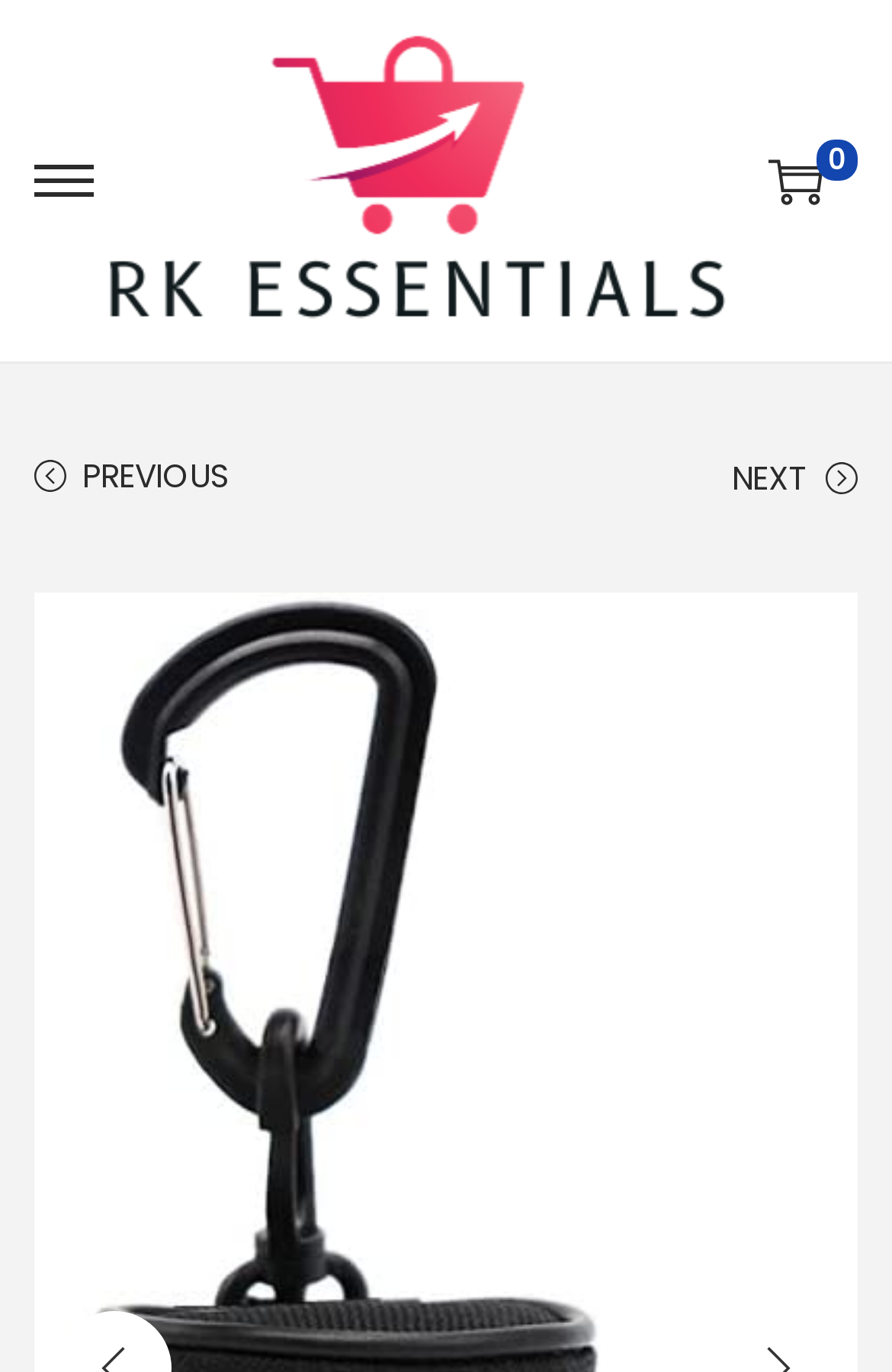Give a one-word or short phrase answer to the question: 
What is the navigation option above the searchbox?

Skip to navigation